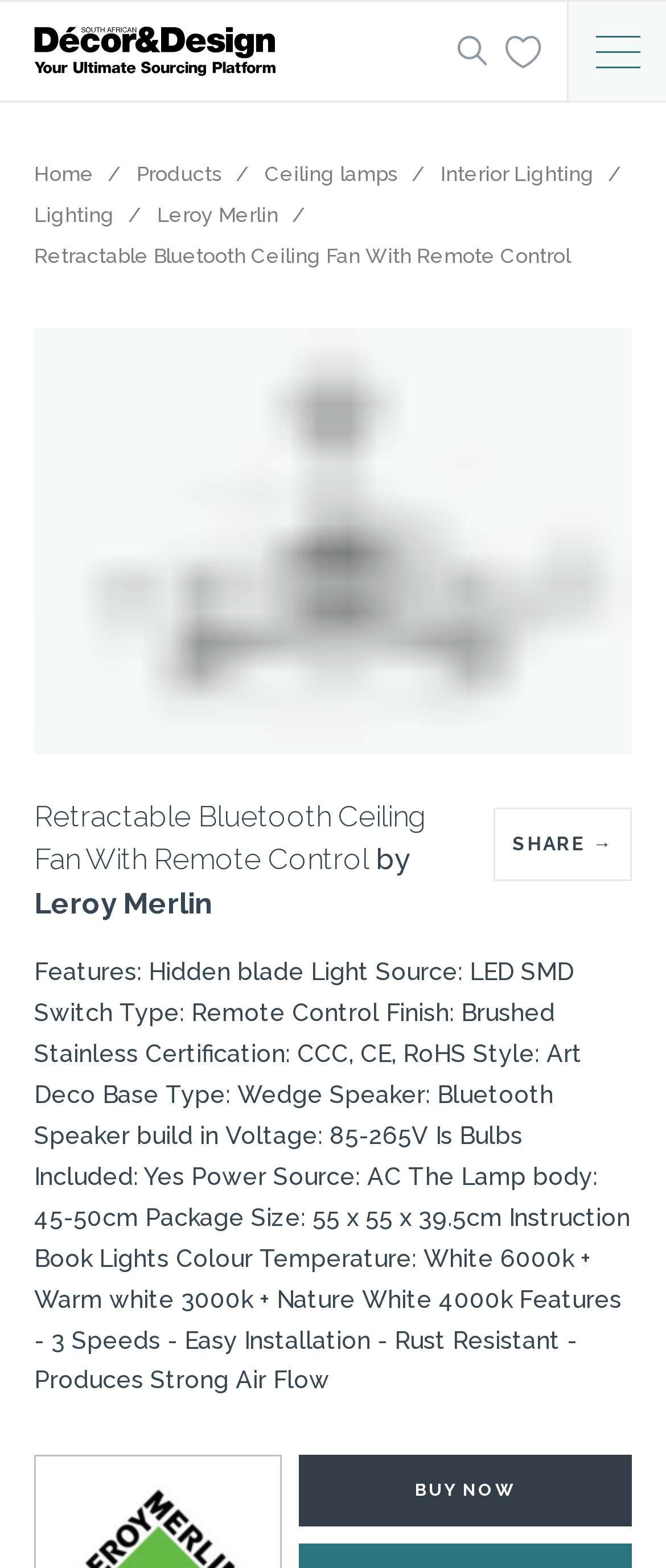What is the type of fan described on this page?
From the details in the image, provide a complete and detailed answer to the question.

Based on the text description 'Retractable Bluetooth Ceiling Fan With Remote Control' and the features listed, it is clear that the product being described is a ceiling fan.